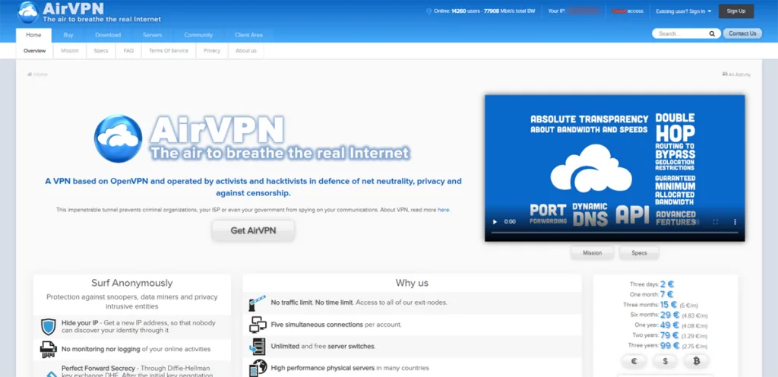Provide a comprehensive description of the image.

The image portrays the AirVPN homepage, which emphasizes the service's commitment to user privacy and net neutrality. The top features the AirVPN logo, accompanied by the tagline "The air to breathe the real Internet," highlighting its mission. Below the logo, a brief description states, "A VPN based on OpenVPN and operated by activists and hacktivists in defense of net neutrality, privacy, and against censorship," reinforcing its core values. 

The webpage design is clean and user-friendly, featuring sections that outline the benefits of using AirVPN, such as anonymity, protection against data snooping, and robust privacy measures. Visual elements include a video on the right, labeled “Absolute transparency about bandwidth and speeds,” which emphasizes the service’s transparency. Additionally, several icons represent features like simultaneous connections and the ability to hide your IP address, showcasing AirVPN's extensive offerings. Overall, the interface reflects a professional approach to online security and privacy.